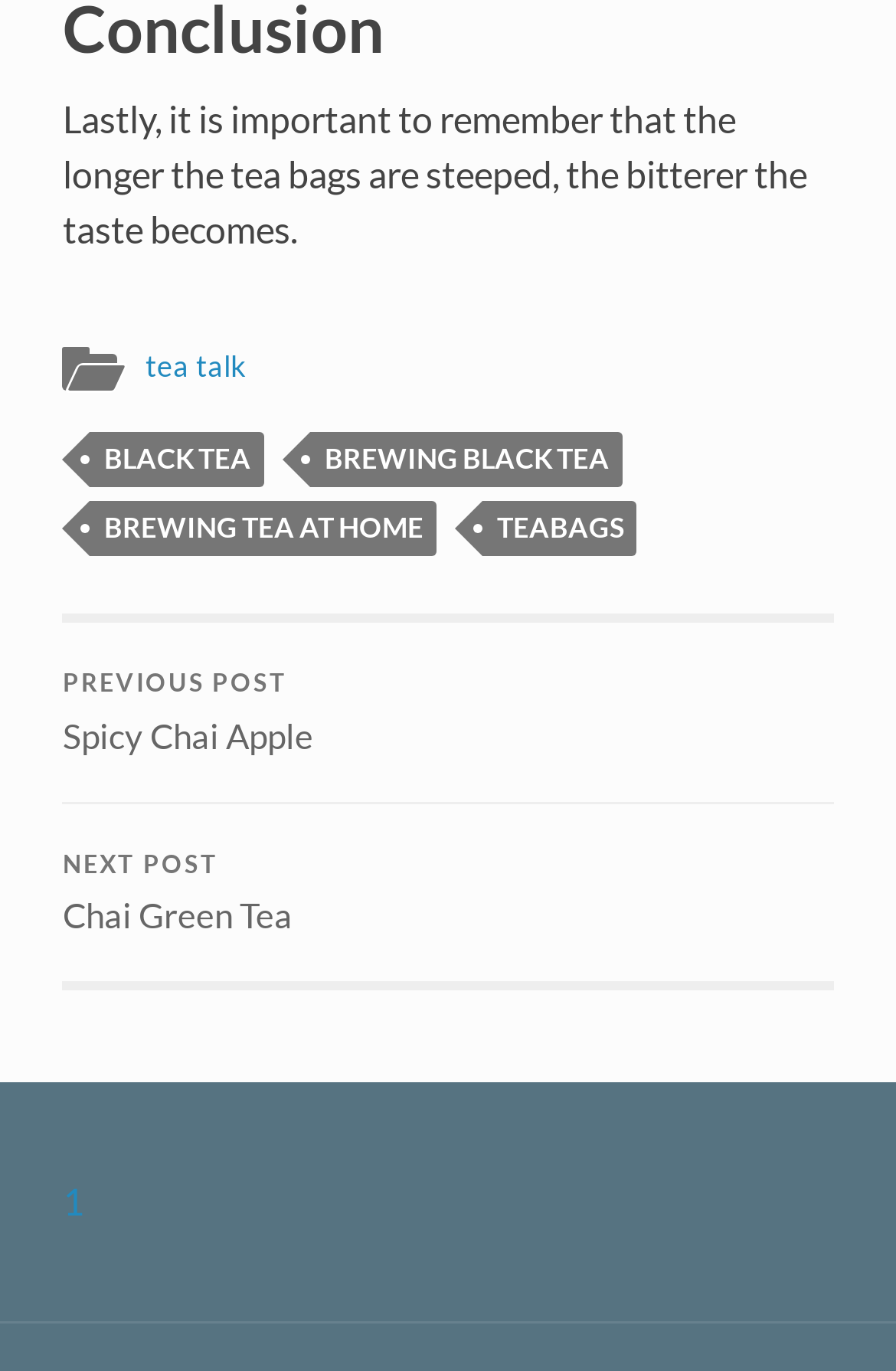Please locate the bounding box coordinates of the region I need to click to follow this instruction: "read about BREWING BLACK TEA".

[0.347, 0.315, 0.696, 0.355]